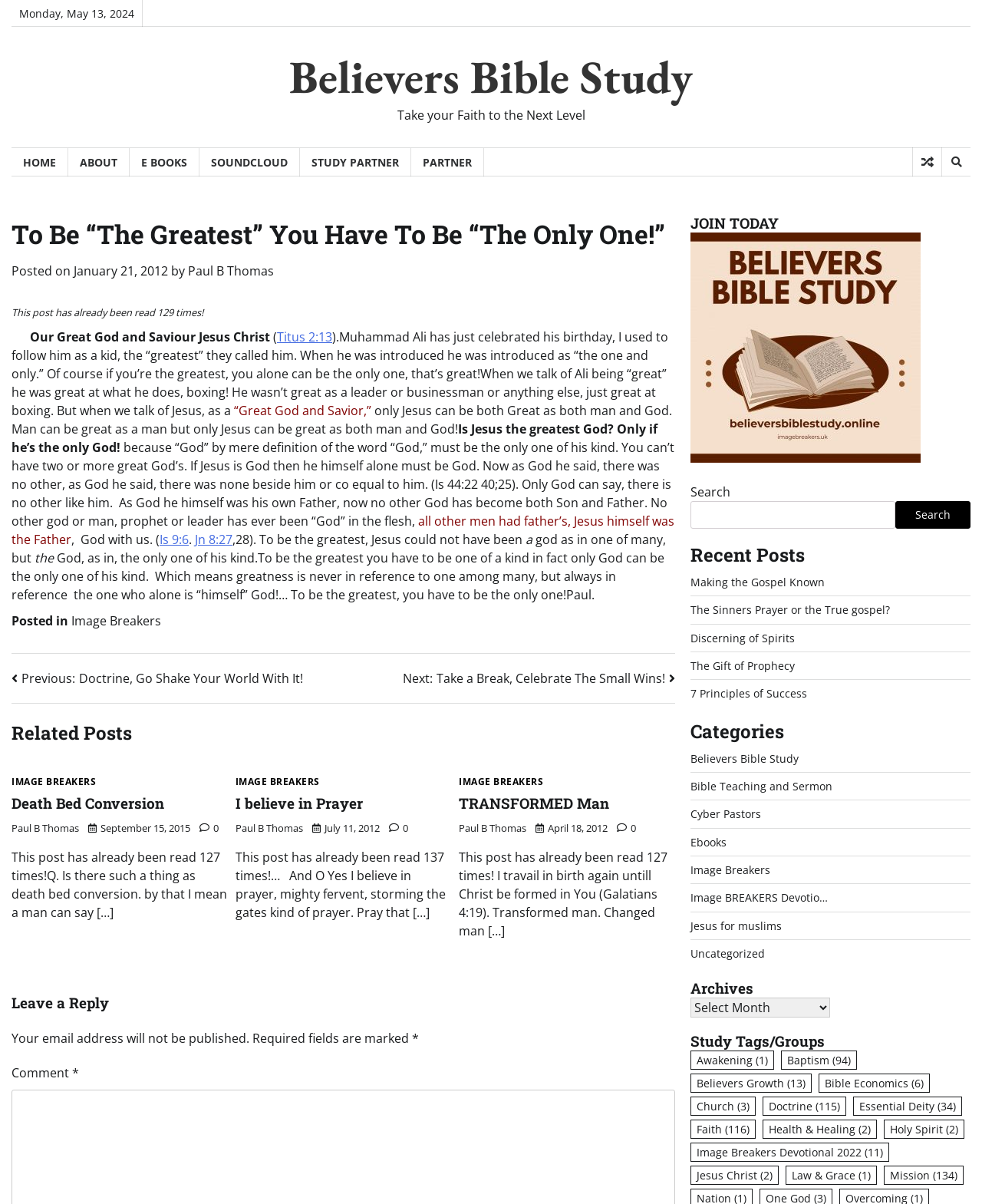What is the purpose of the section at the bottom of the webpage?
Please provide a comprehensive answer based on the details in the screenshot.

The purpose of the section at the bottom of the webpage can be inferred from the heading 'Leave a Reply' and the presence of a comment box, which suggests that this section is for users to leave a reply or comment on the post.